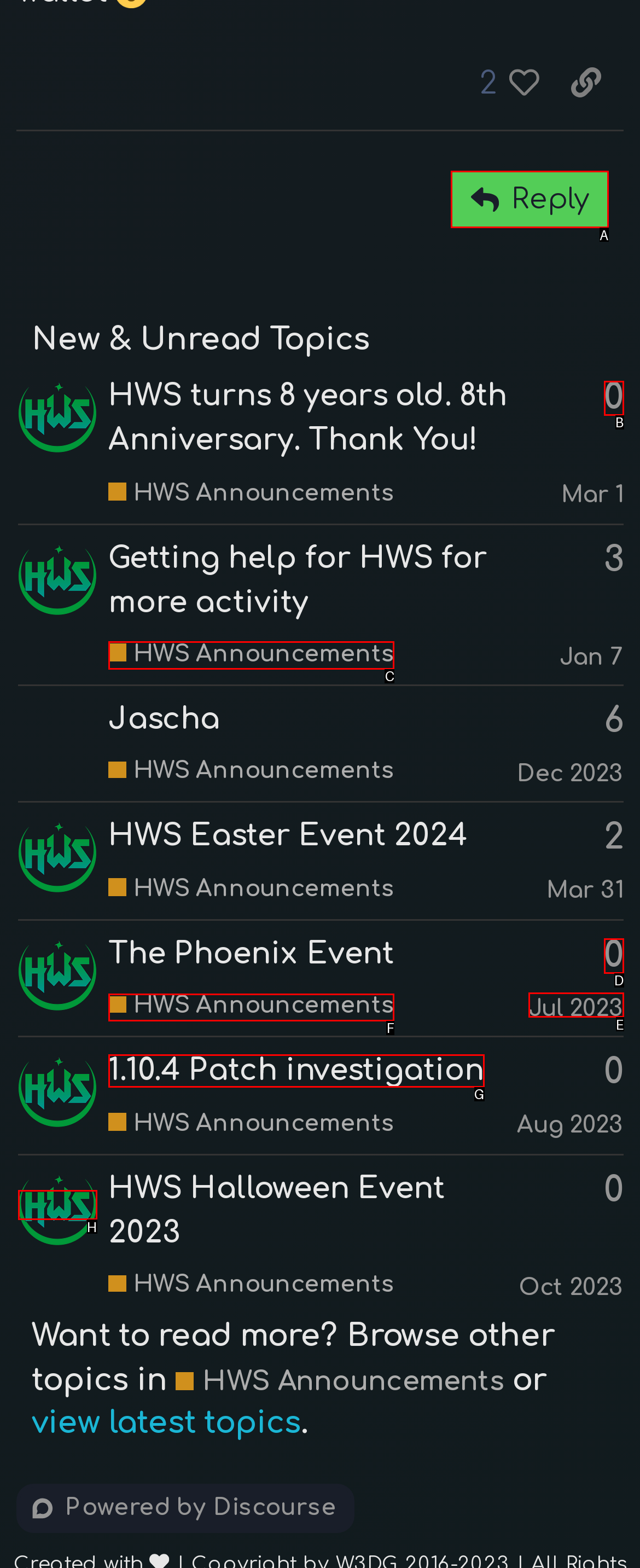Given the description: aria-label="RexXxuS's profile, latest poster", pick the option that matches best and answer with the corresponding letter directly.

H